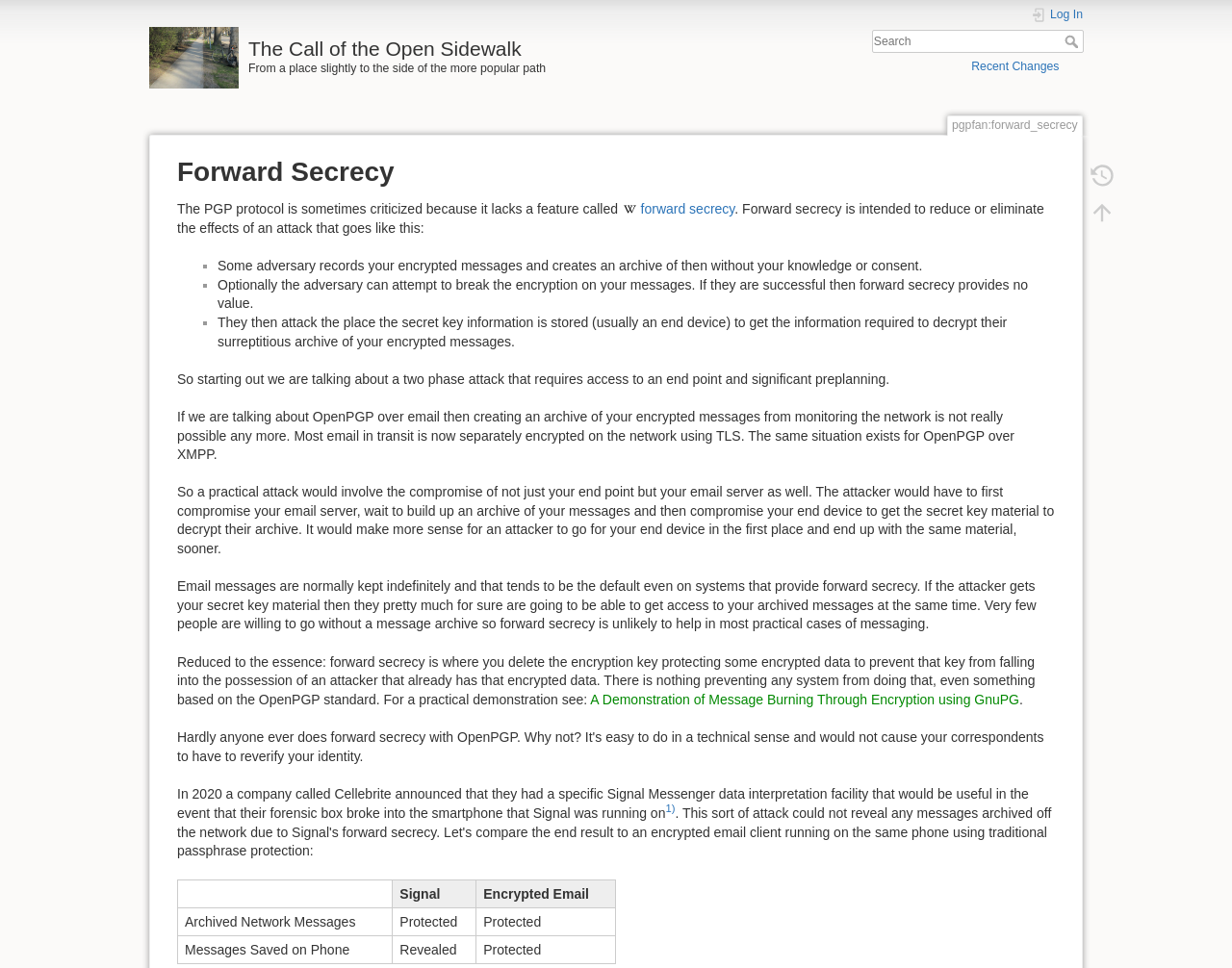What is the main topic of this webpage?
Please analyze the image and answer the question with as much detail as possible.

Based on the webpage's structure and content, it appears that the main topic is Forward Secrecy, which is a feature related to encryption and security. The webpage provides a detailed explanation of what Forward Secrecy is and how it works.